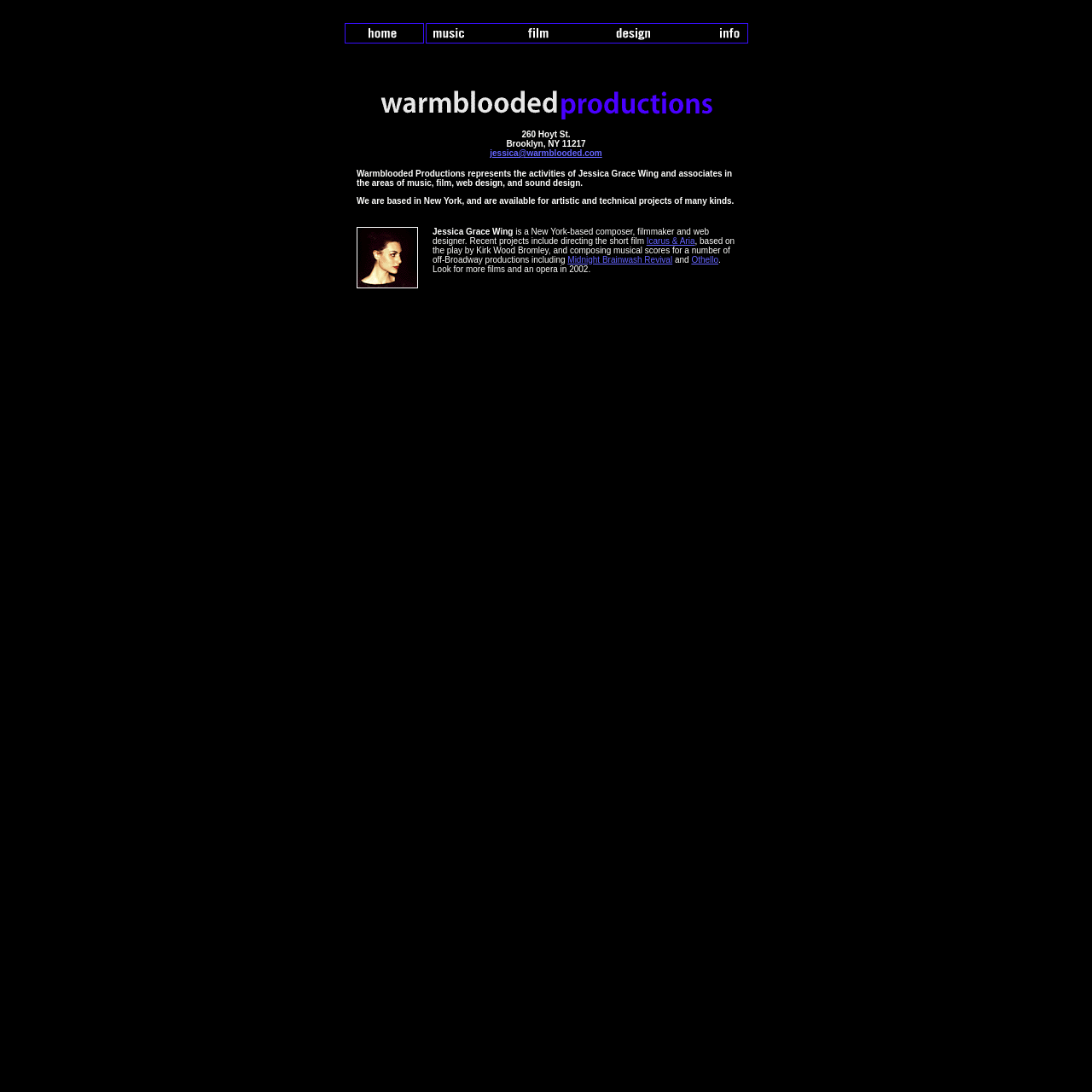Give a one-word or short-phrase answer to the following question: 
What services does Warmblooded Productions offer?

Music, film, web design, and sound design